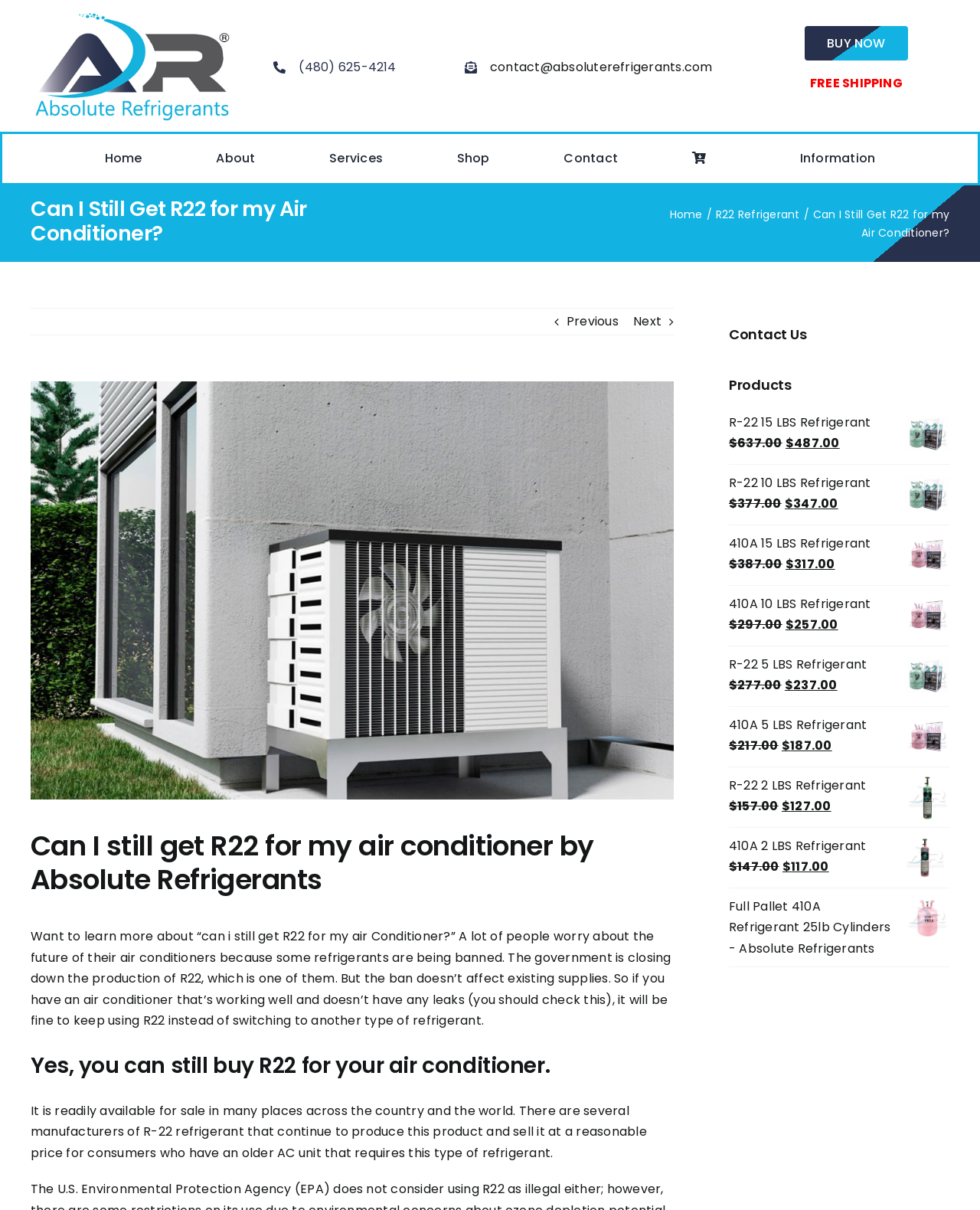Predict the bounding box for the UI component with the following description: "Go to Top".

[0.904, 0.788, 0.941, 0.81]